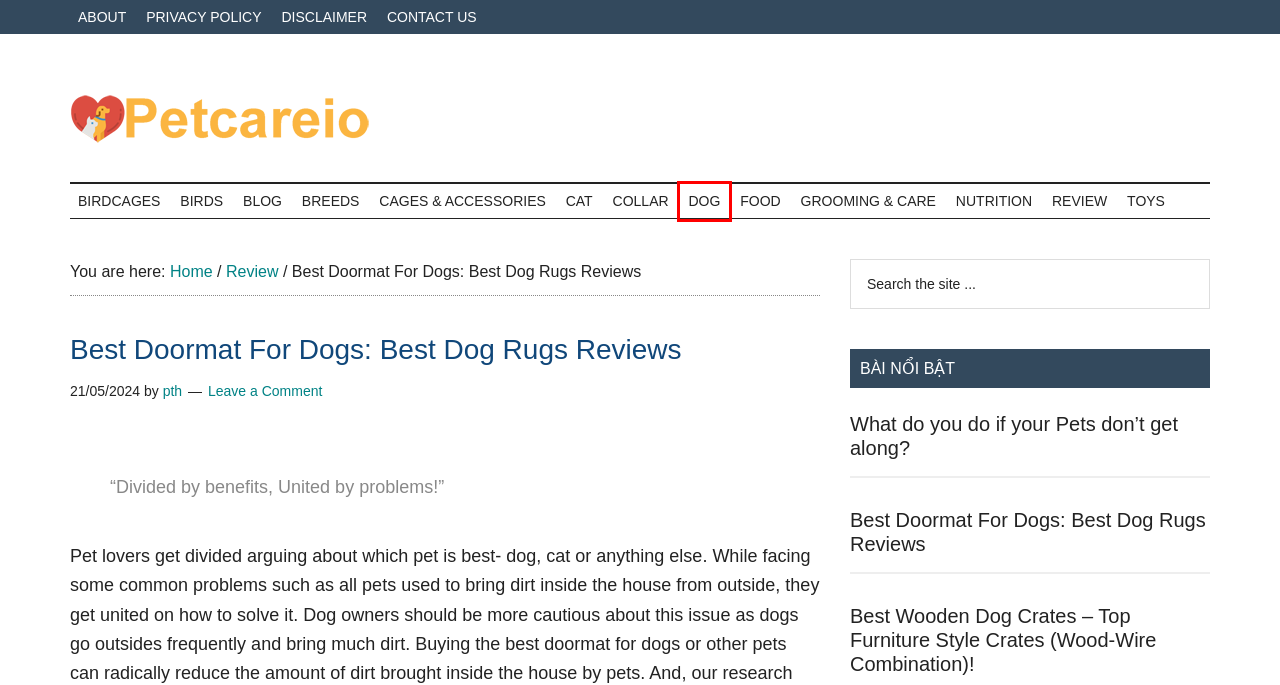Given a screenshot of a webpage with a red bounding box around an element, choose the most appropriate webpage description for the new page displayed after clicking the element within the bounding box. Here are the candidates:
A. Breeds - Petcareio
B. About - Petcareio
C. Dog - Petcareio
D. Review - Petcareio
E. Contact US - Petcareio
F. Petcareio - Pet and Dog care blog
G. Privacy Policy - Petcareio
H. Toys - Petcareio

C